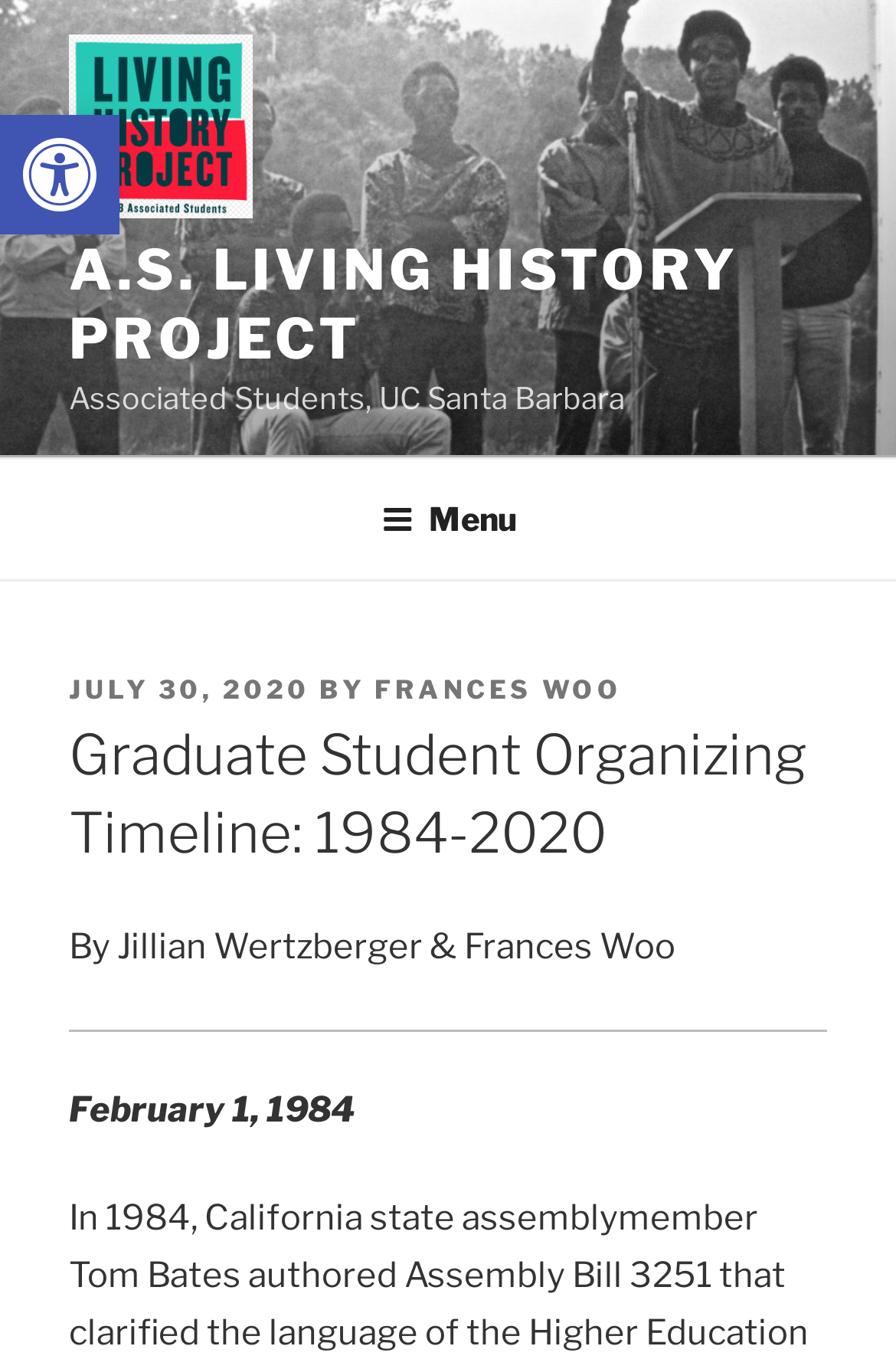What is the date of the posted article? Based on the image, give a response in one word or a short phrase.

JULY 30, 2020